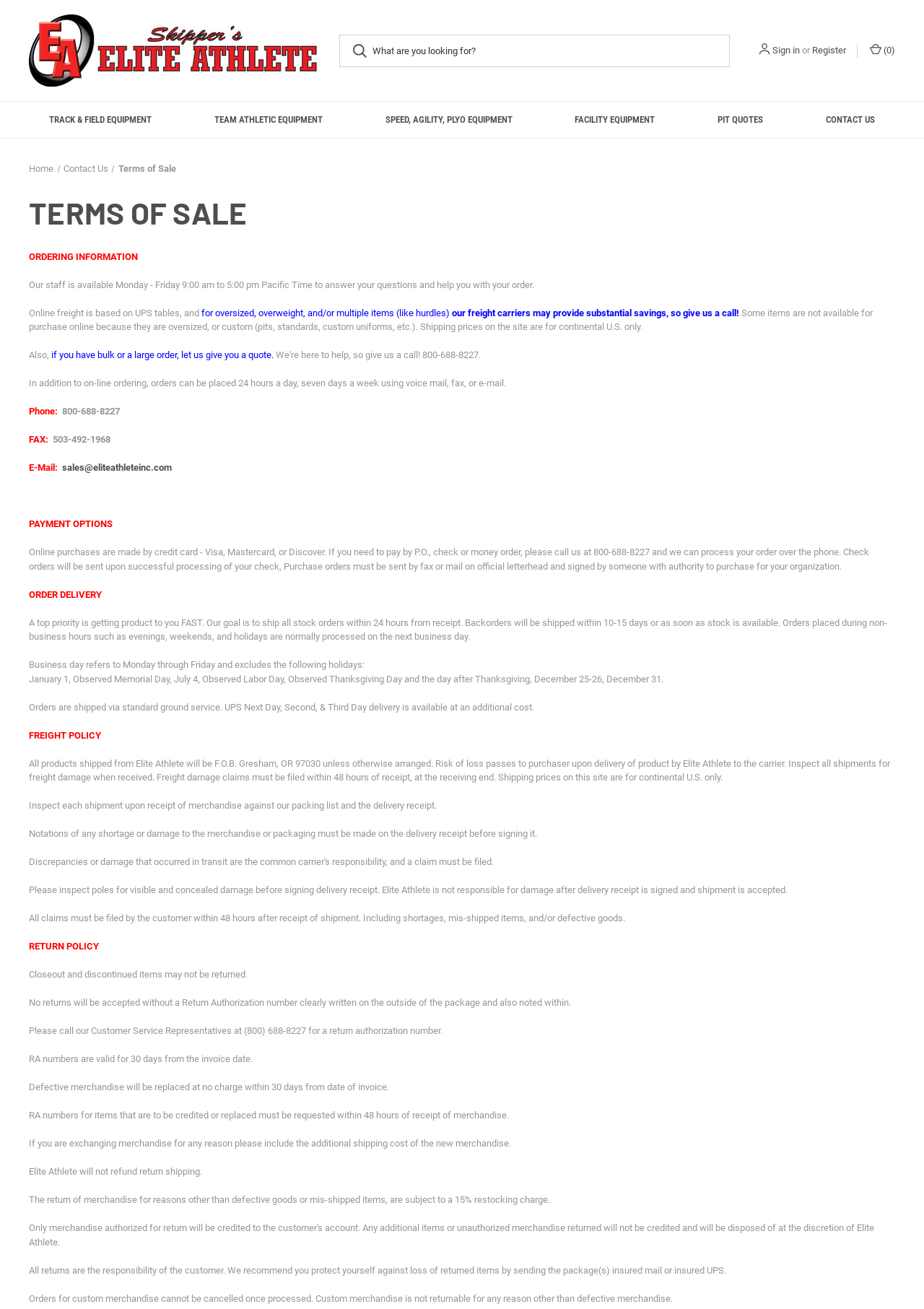Bounding box coordinates are to be given in the format (top-left x, top-left y, bottom-right x, bottom-right y). All values must be floating point numbers between 0 and 1. Provide the bounding box coordinate for the UI element described as: parent_node: Search

[0.367, 0.026, 0.412, 0.051]